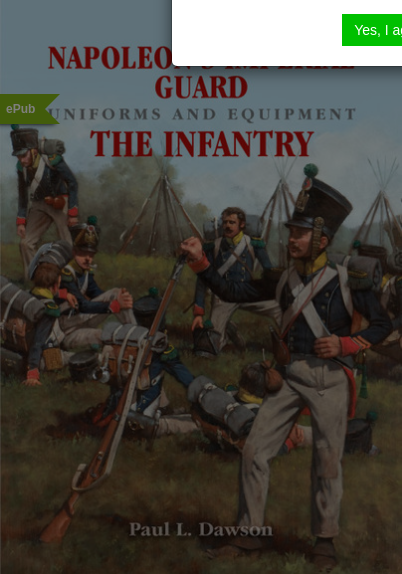Please analyze the image and provide a thorough answer to the question:
What is the subtitle of the ePub?

The subtitle is displayed alongside the title, specifying that the ePub focuses on the infantry aspect of the Imperial Guard.